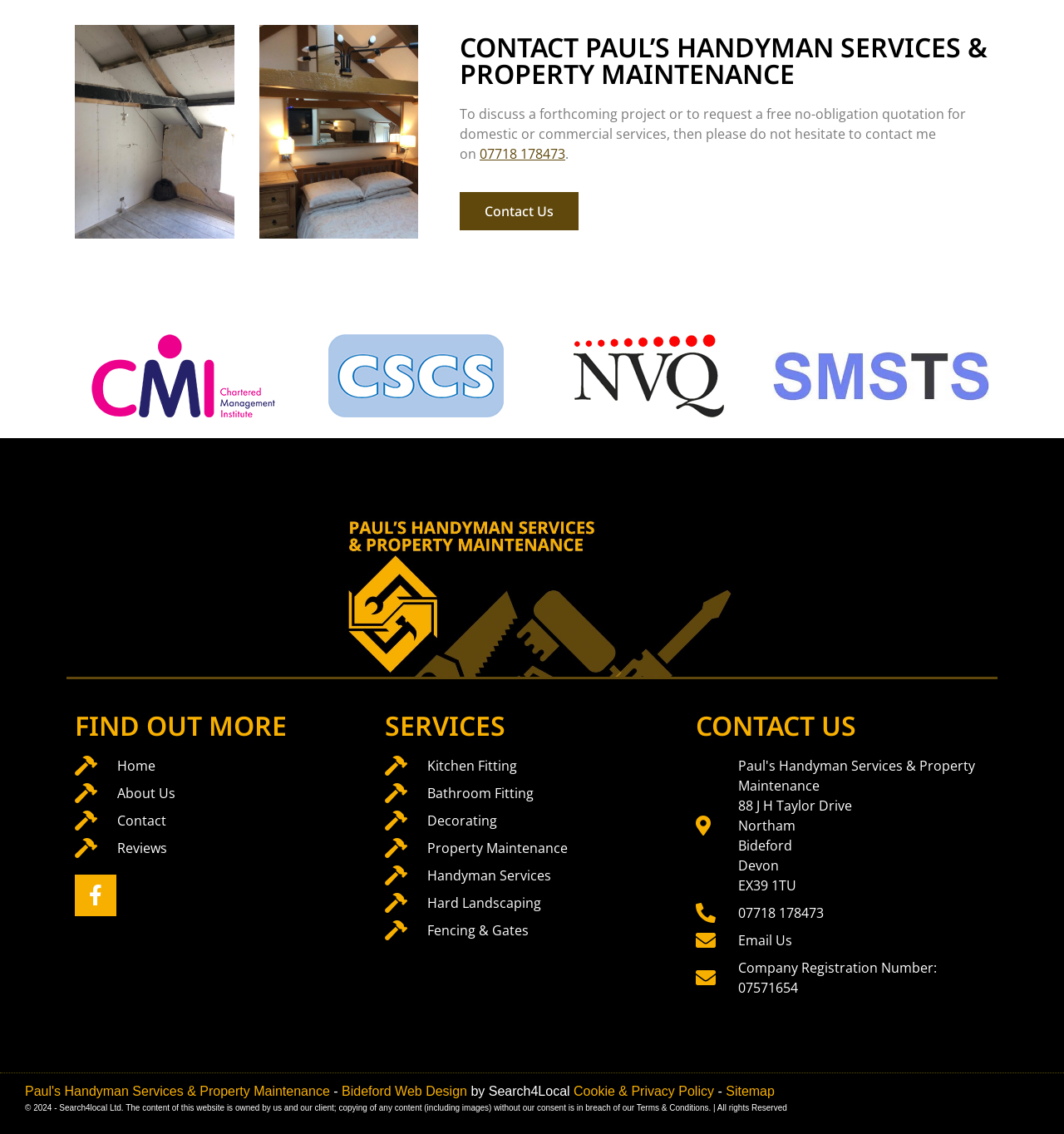Please identify the bounding box coordinates of the clickable element to fulfill the following instruction: "Click the 'Contact Us' link". The coordinates should be four float numbers between 0 and 1, i.e., [left, top, right, bottom].

[0.432, 0.169, 0.544, 0.203]